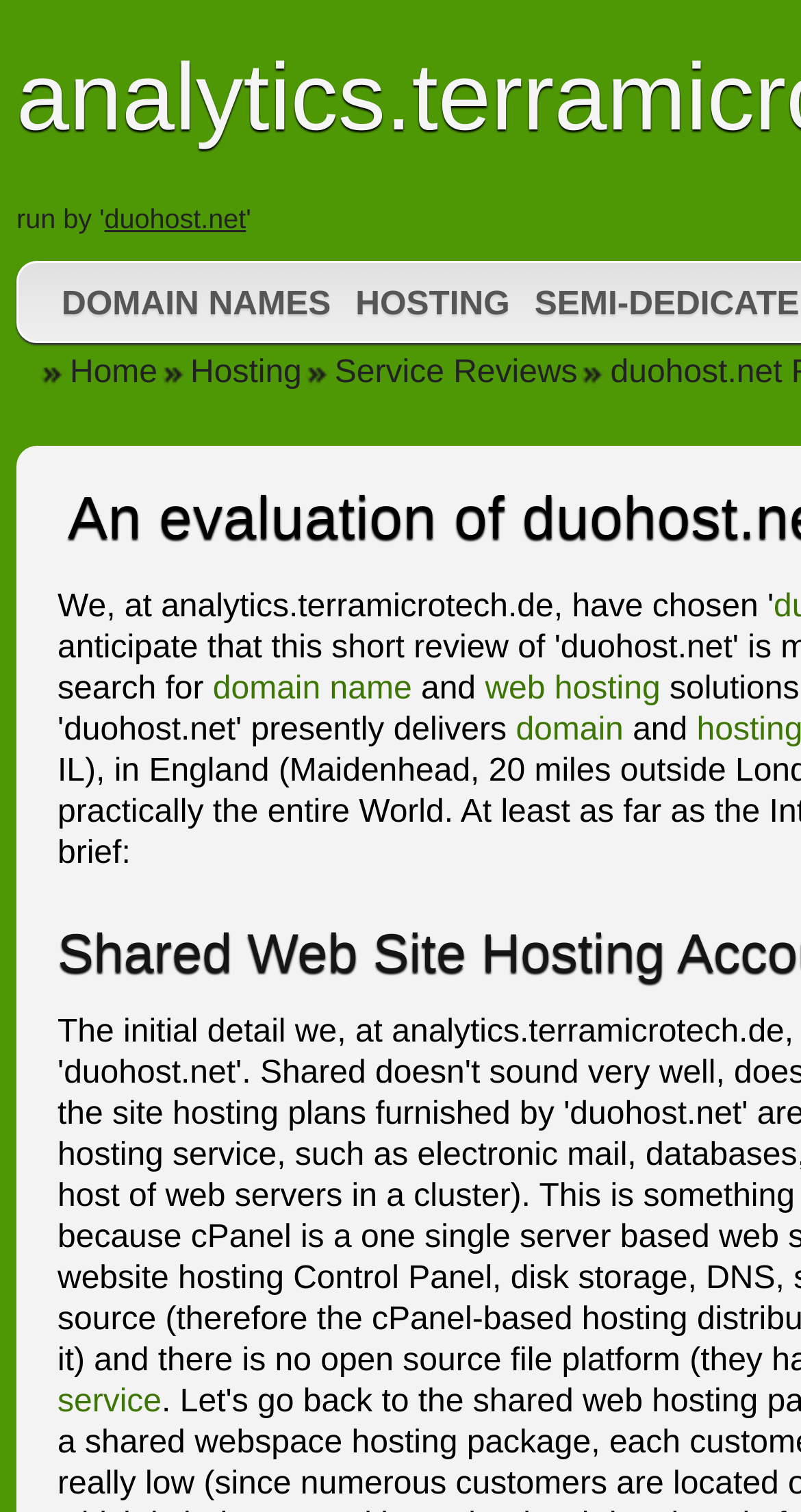What is the relationship between 'domain name' and 'web hosting'?
Please provide a comprehensive answer based on the information in the image.

By looking at the text 'domain name and web hosting', I can infer that these two services are related, possibly offered together or in conjunction with each other by this website.